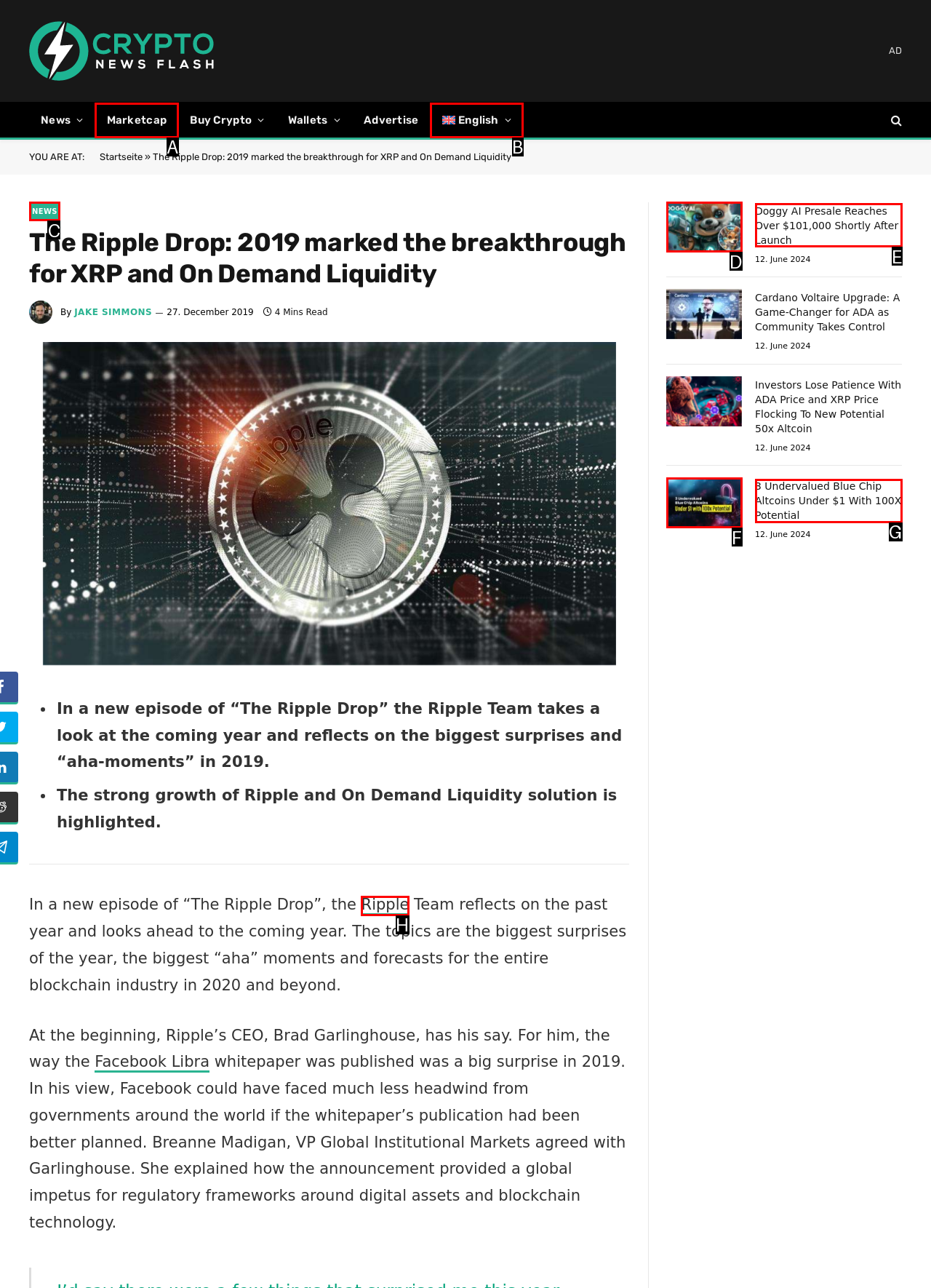Select the letter of the element you need to click to complete this task: Click on the 'Home' link
Answer using the letter from the specified choices.

None